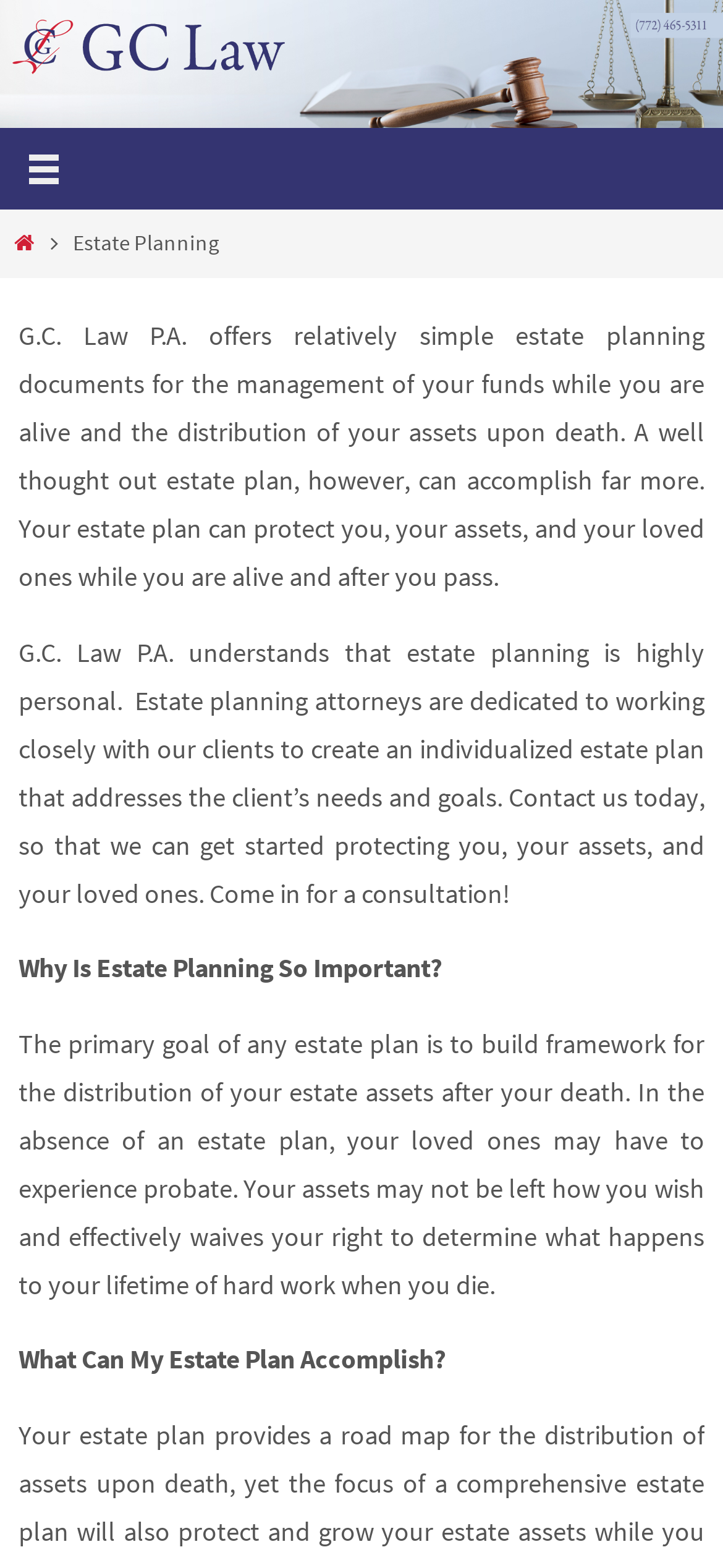Write an exhaustive caption that covers the webpage's main aspects.

The webpage is about estate planning services offered by G.C. Law P.A. At the top of the page, there is a logo image of G.C. Law P.A. accompanied by a link, taking up the full width of the page. Below the logo, there is a button with an icon, followed by a navigation link labeled "Home" on the left side.

The main content of the page is divided into sections. The first section has a heading "Estate Planning" and provides an introduction to estate planning, explaining that it involves managing funds while alive and distributing assets upon death. This section also highlights the importance of a well-thought-out estate plan in protecting oneself, assets, and loved ones.

The next section emphasizes the personalized approach of G.C. Law P.A.'s estate planning attorneys, who work closely with clients to create individualized plans. This section also includes a call-to-action, encouraging visitors to contact the law firm to get started with protecting their assets and loved ones.

Further down the page, there are two more sections with headings "Why Is Estate Planning So Important?" and "What Can My Estate Plan Accomplish?" These sections provide more information on the importance of estate planning, the consequences of not having a plan, and the benefits of having a comprehensive estate plan in place.